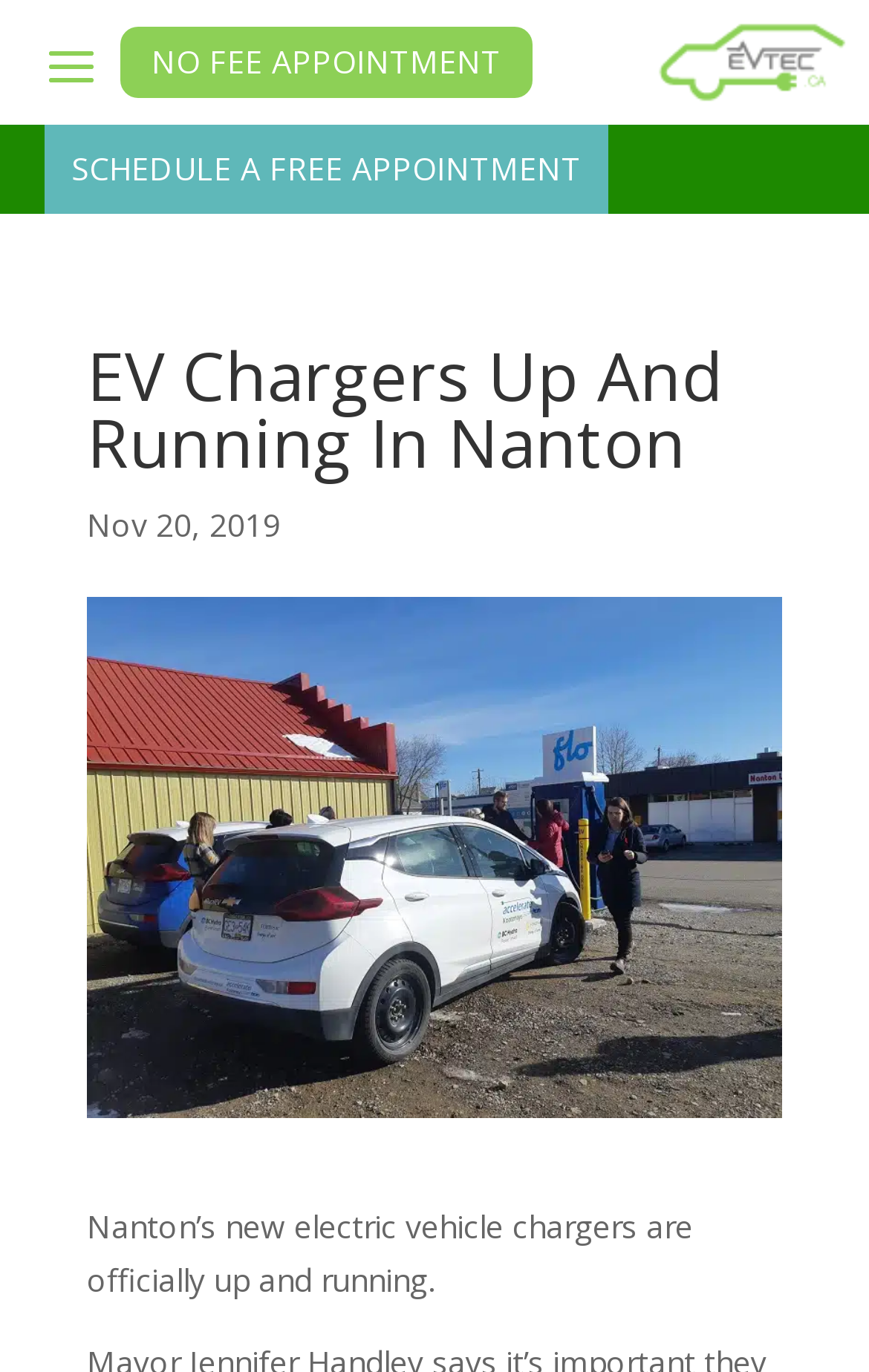What is the purpose of the electric vehicle chargers?
Using the details from the image, give an elaborate explanation to answer the question.

I inferred the purpose of the electric vehicle chargers by understanding the context of the article, which mentions that the chargers are officially up and running, and the mayor's statement about giving people a reason to come to or stop in Nanton.